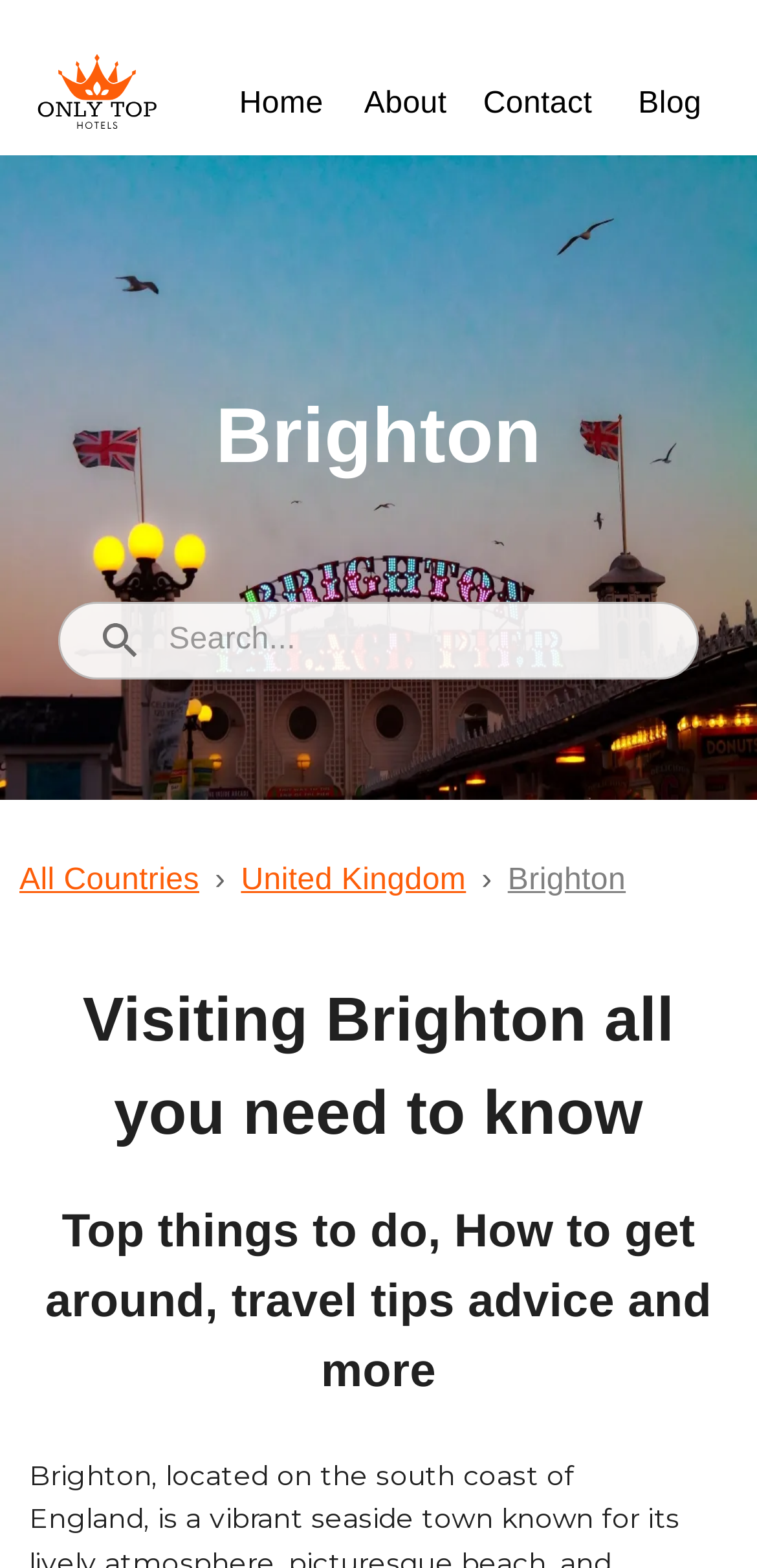Determine the bounding box coordinates of the target area to click to execute the following instruction: "Read the blog."

[0.803, 0.045, 0.967, 0.089]